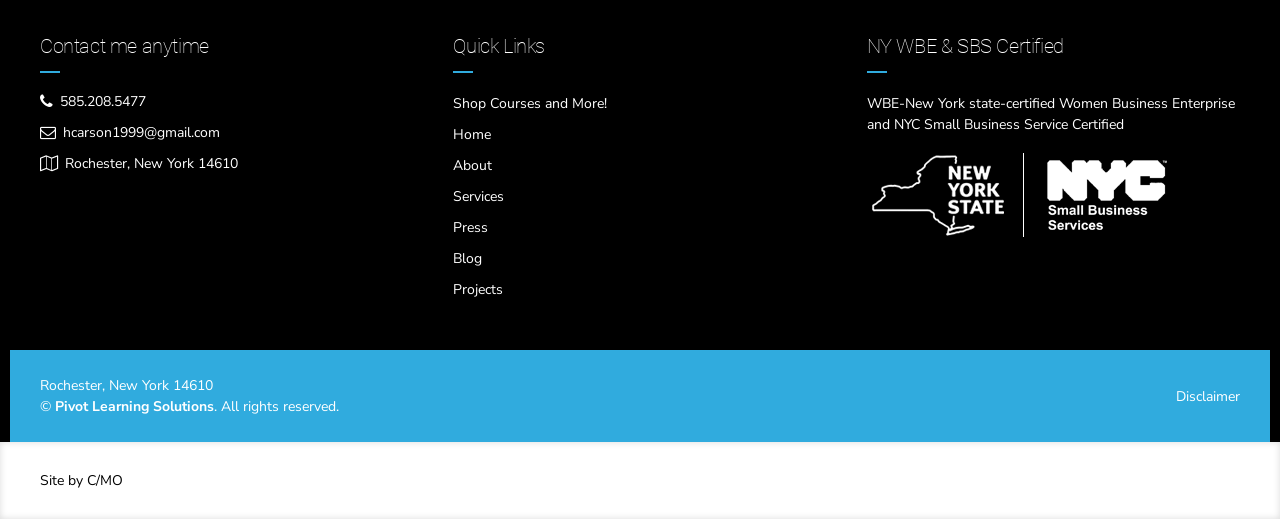What is the name of the company?
Answer the question with a single word or phrase, referring to the image.

Pivot Learning Solutions